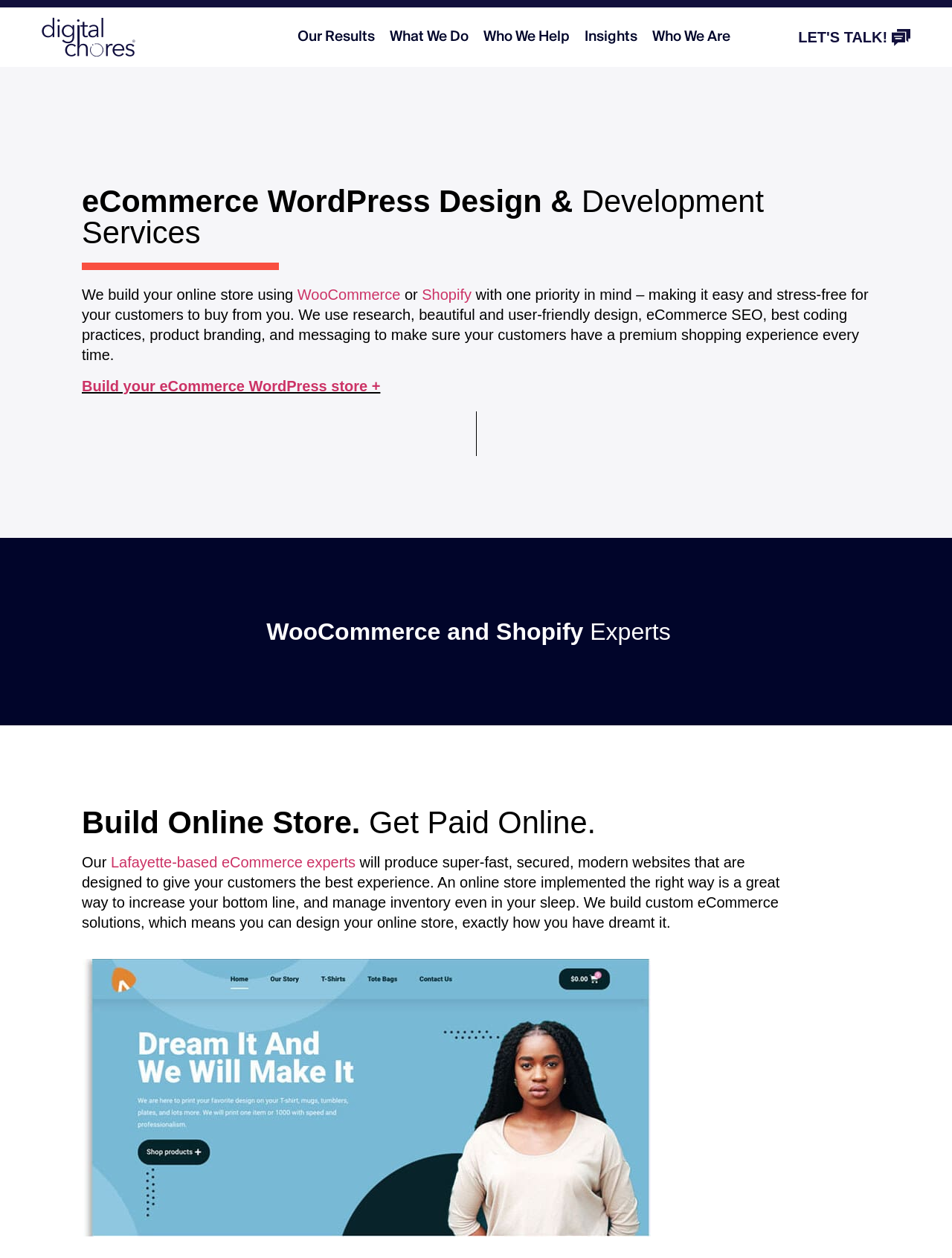What is the priority of the company's eCommerce design?
Please use the visual content to give a single word or phrase answer.

Making it easy and stress-free for customers